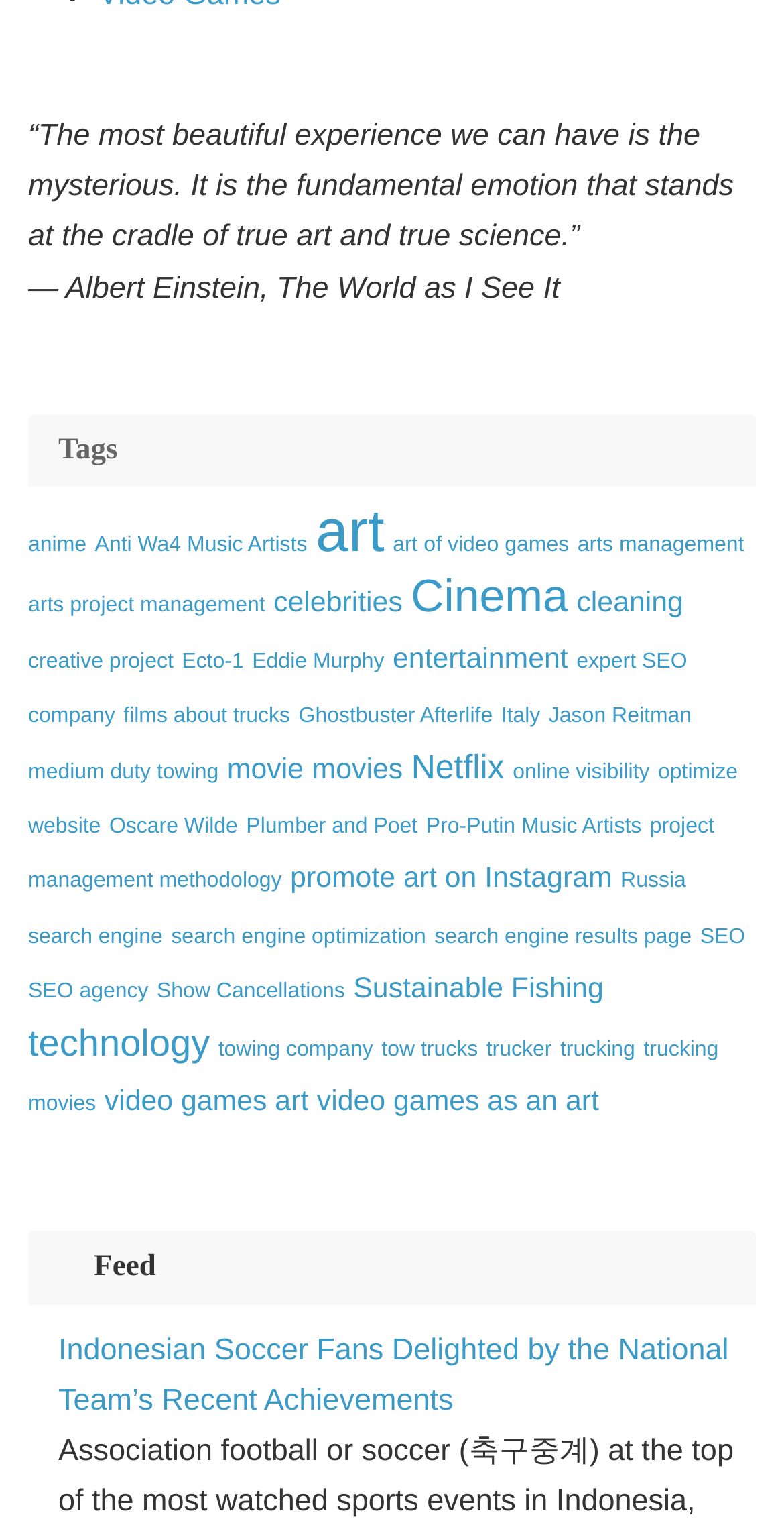Find the bounding box coordinates for the area you need to click to carry out the instruction: "Read the news about Indonesian Soccer Fans". The coordinates should be four float numbers between 0 and 1, indicated as [left, top, right, bottom].

[0.074, 0.872, 0.93, 0.927]